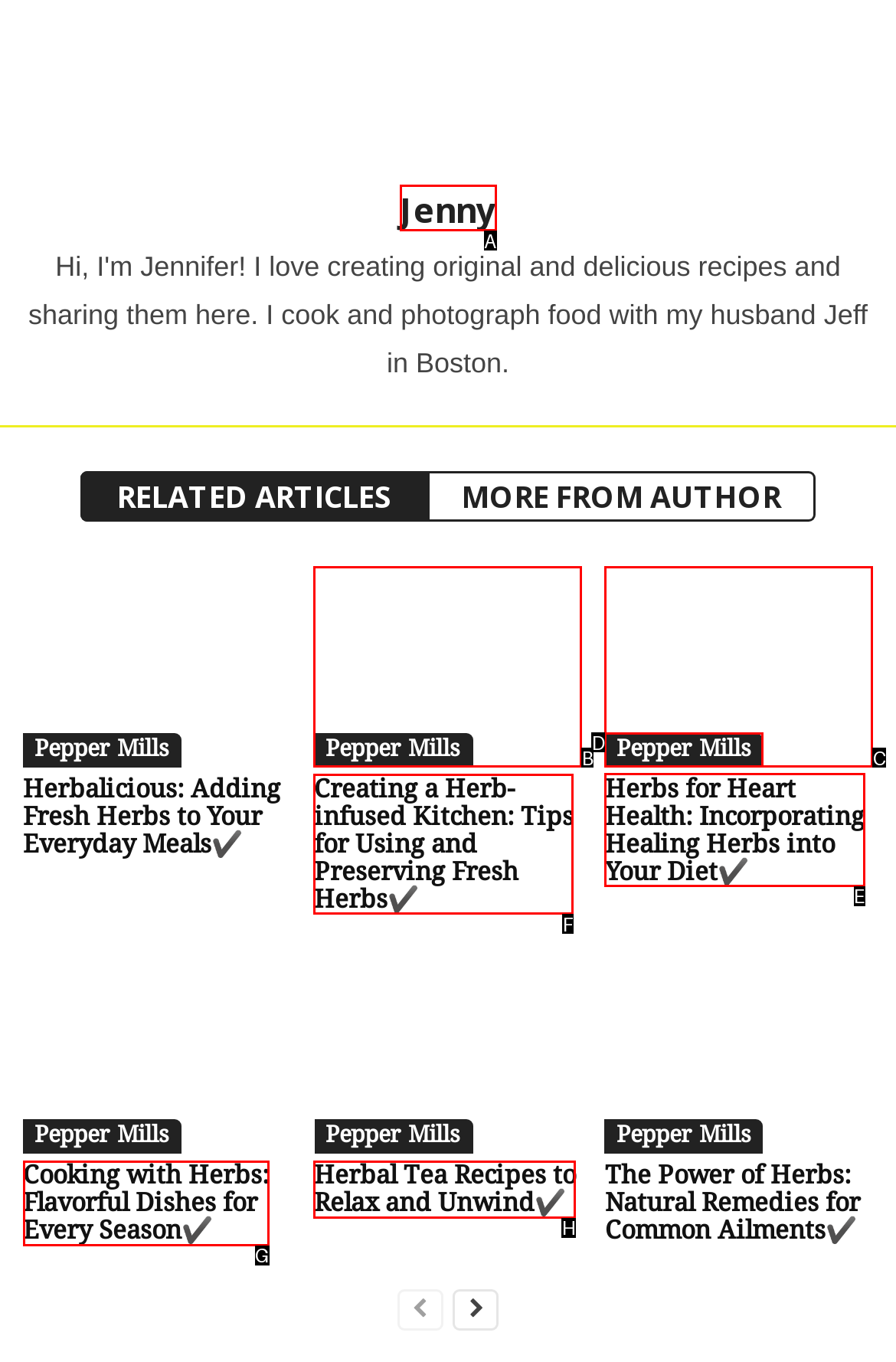Tell me which one HTML element I should click to complete the following task: View post about Who Would Benefit From Ebrahim Raisi’s Death? Answer with the option's letter from the given choices directly.

None